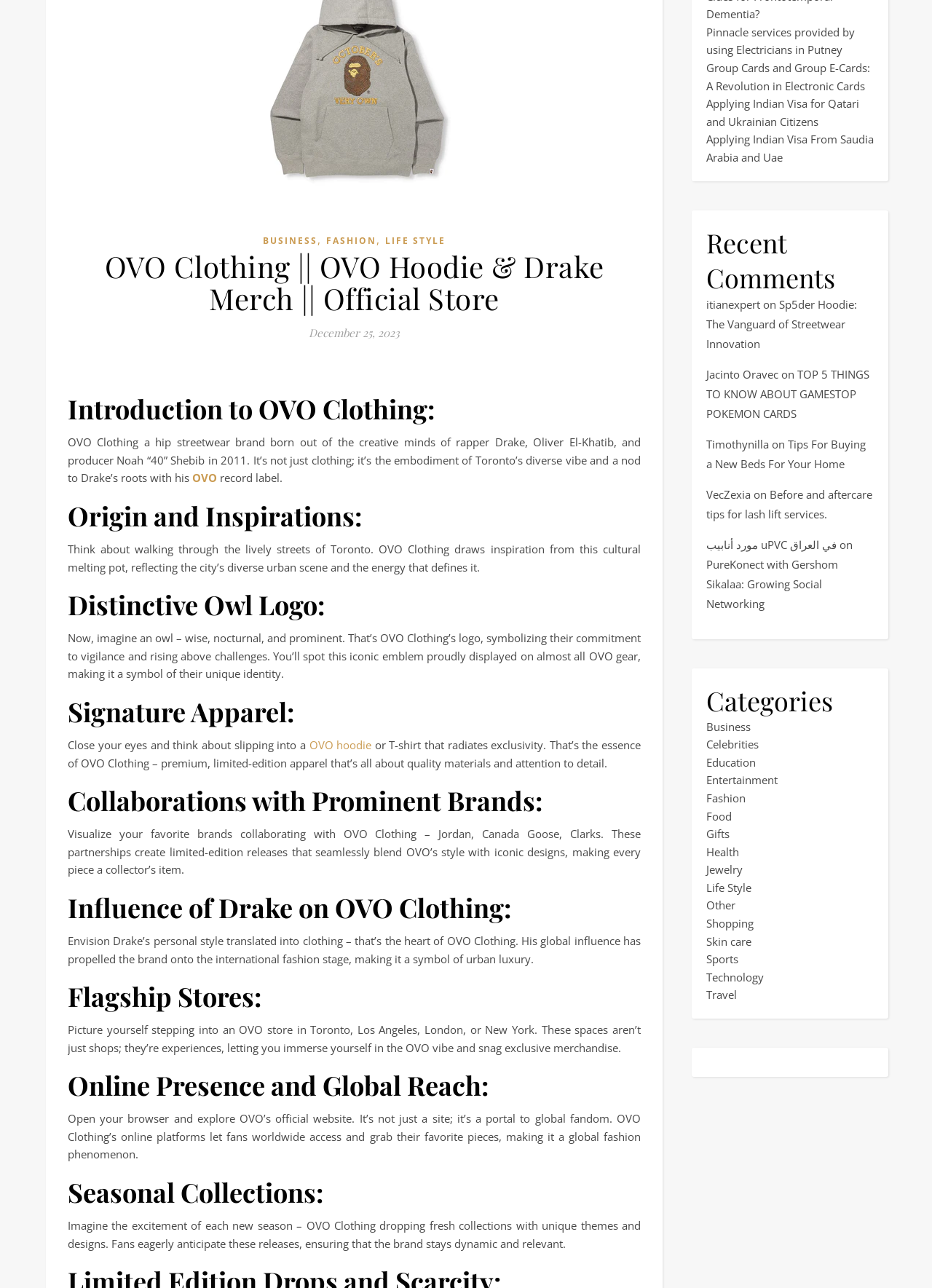Determine the bounding box coordinates for the UI element matching this description: "Gifts".

[0.758, 0.642, 0.783, 0.653]